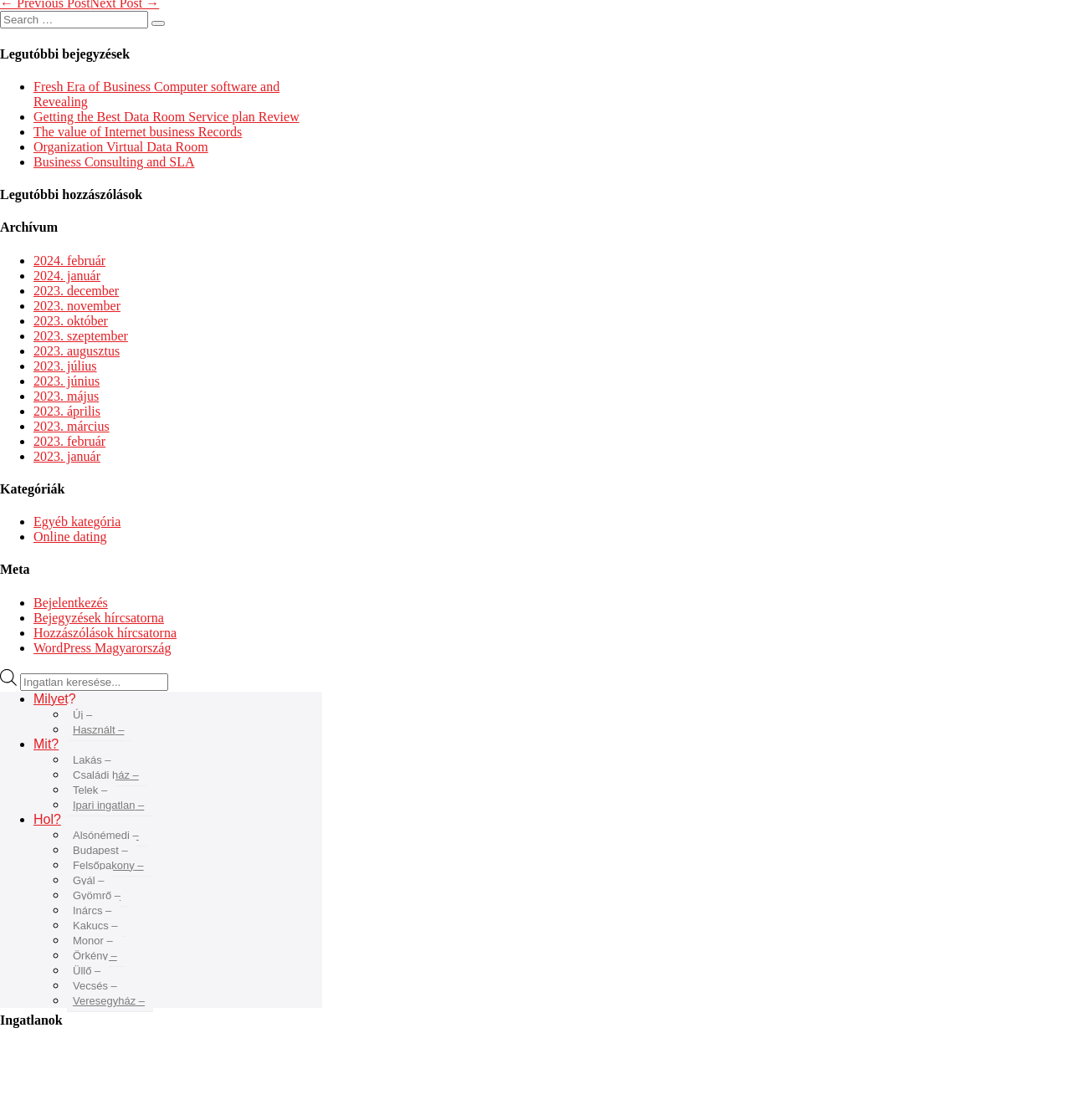Find the bounding box coordinates of the area to click in order to follow the instruction: "Search for products".

[0.019, 0.601, 0.157, 0.617]